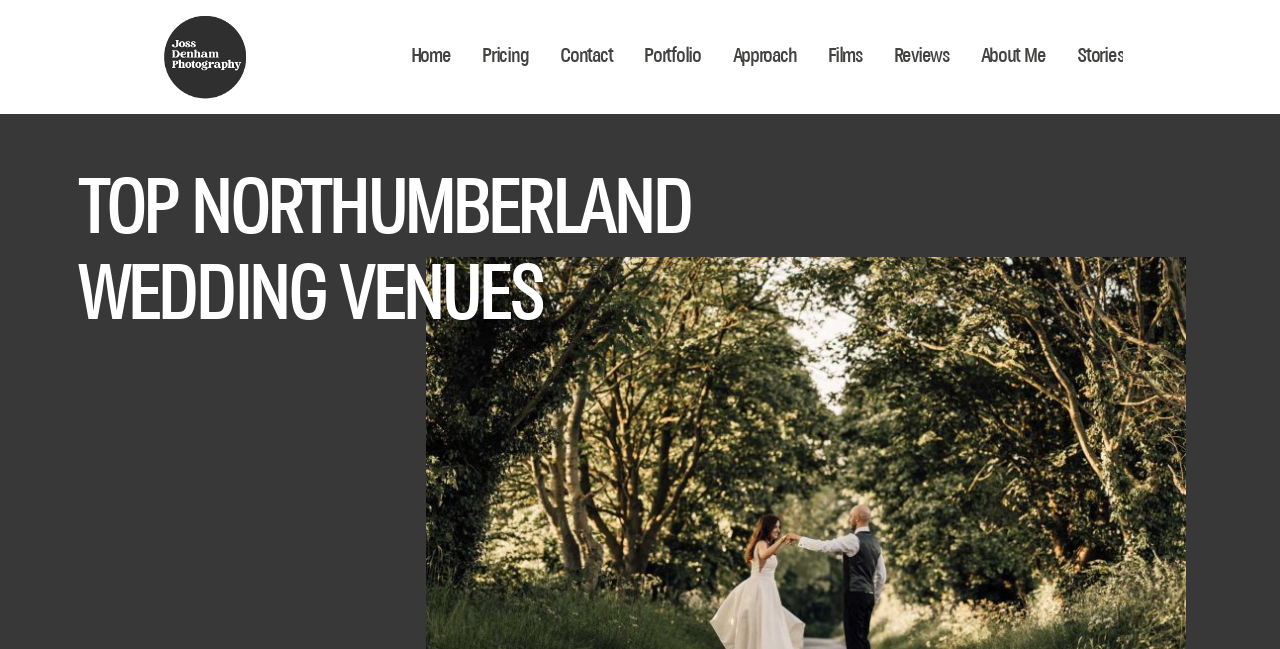Please find the bounding box coordinates (top-left x, top-left y, bottom-right x, bottom-right y) in the screenshot for the UI element described as follows: About Me

[0.766, 0.07, 0.817, 0.106]